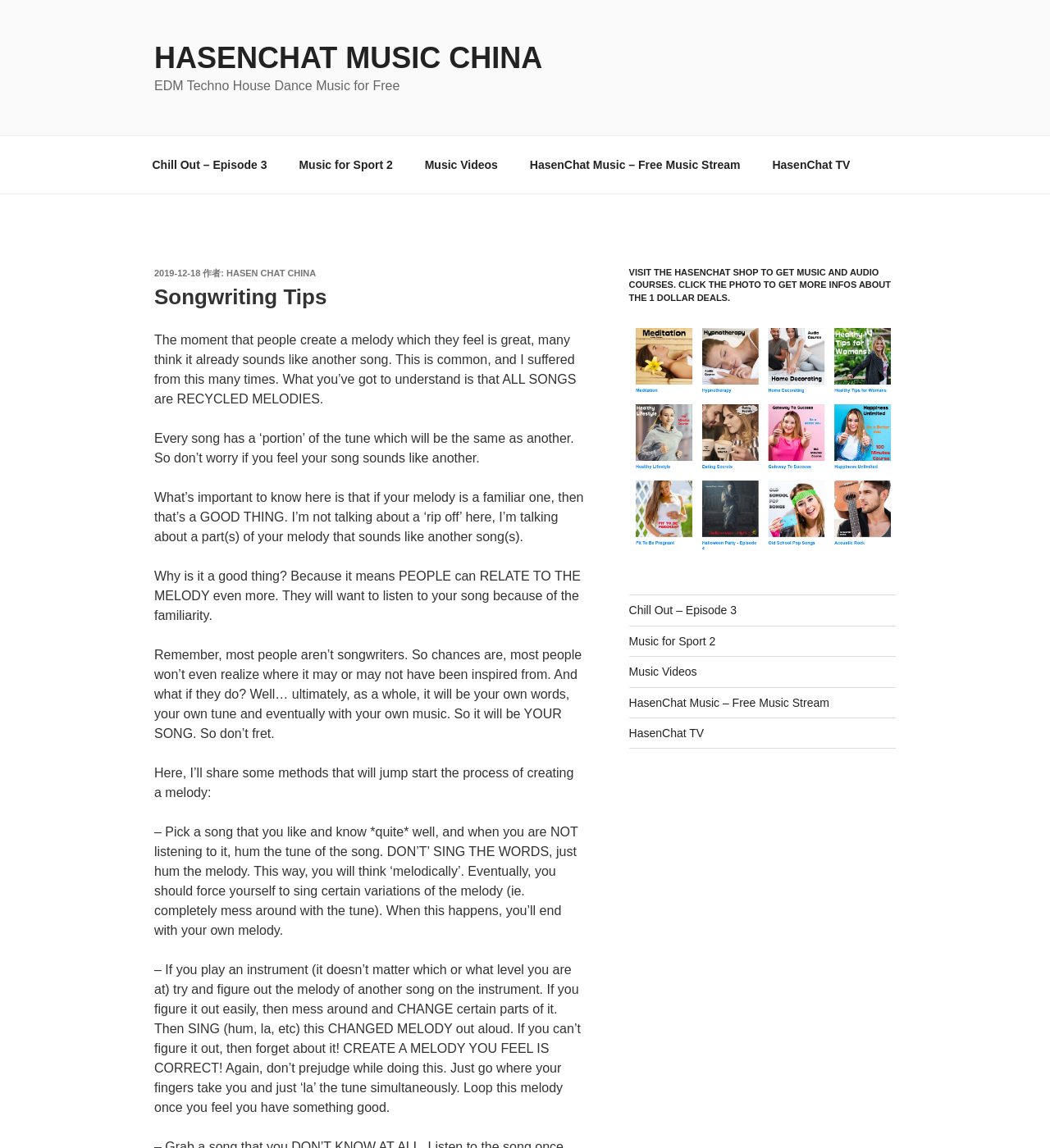Identify the bounding box coordinates of the region I need to click to complete this instruction: "Read the 'Songwriting Tips' article".

[0.147, 0.246, 0.556, 0.272]